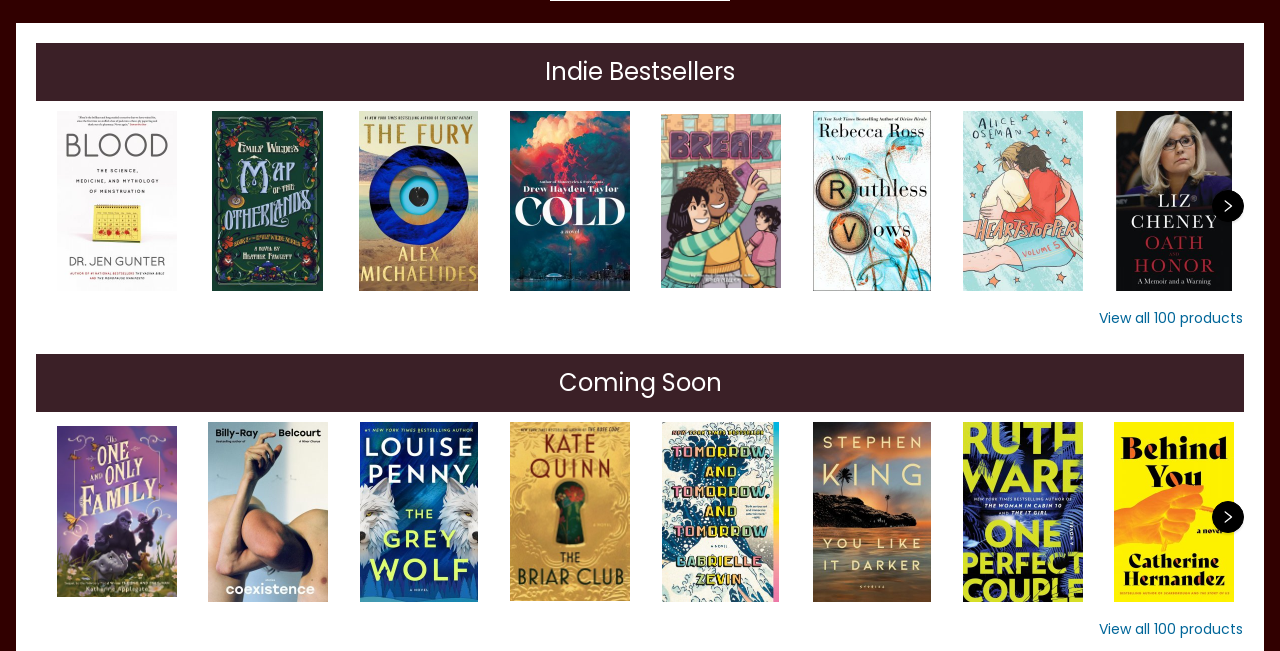Provide the bounding box coordinates in the format (top-left x, top-left y, bottom-right x, bottom-right y). All values are floating point numbers between 0 and 1. Determine the bounding box coordinate of the UI element described as: View all 100 products

[0.858, 0.95, 0.972, 0.981]